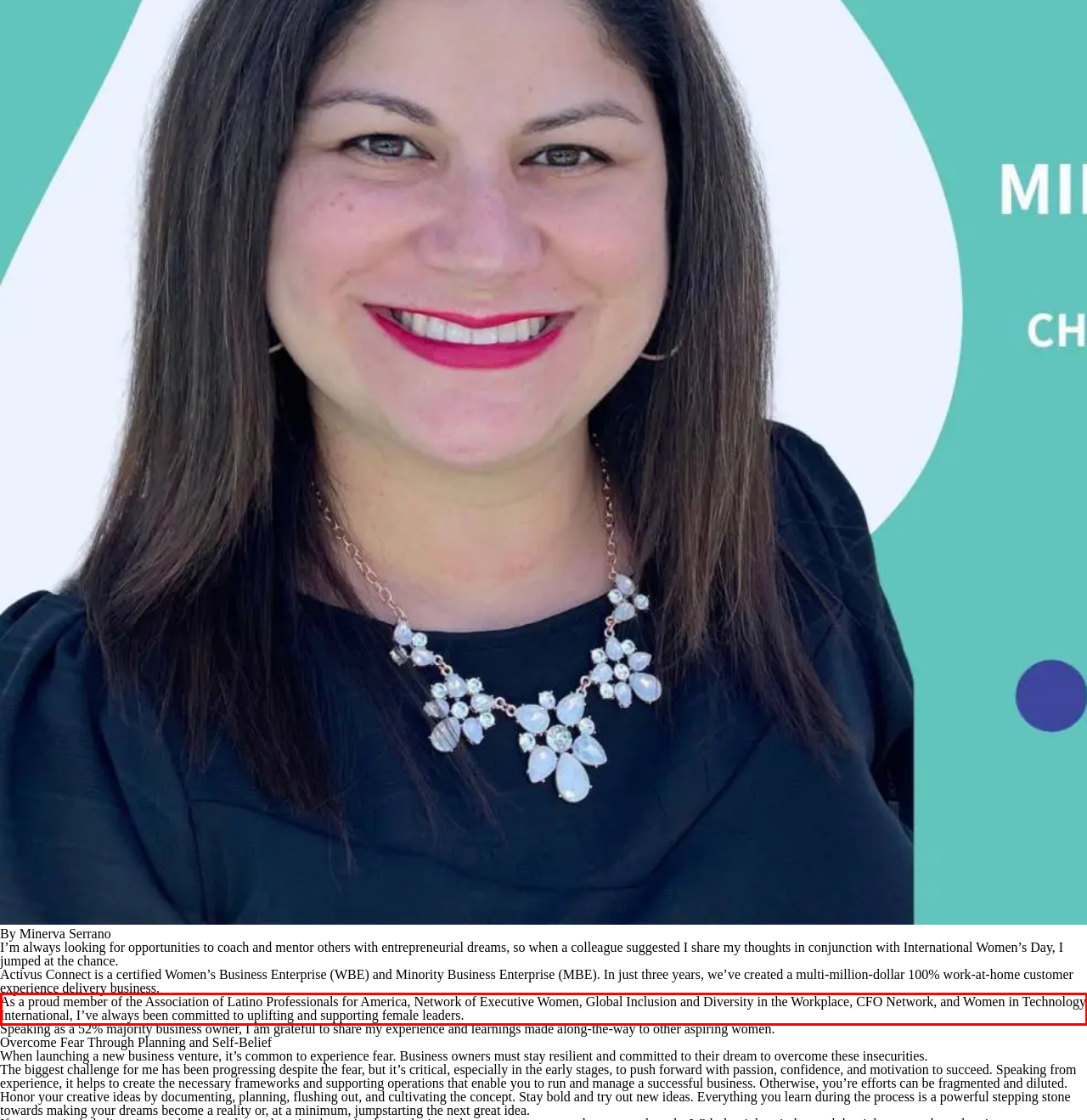Please use OCR to extract the text content from the red bounding box in the provided webpage screenshot.

As a proud member of the Association of Latino Professionals for America, Network of Executive Women, Global Inclusion and Diversity in the Workplace, CFO Network, and Women in Technology International, I’ve always been committed to uplifting and supporting female leaders.